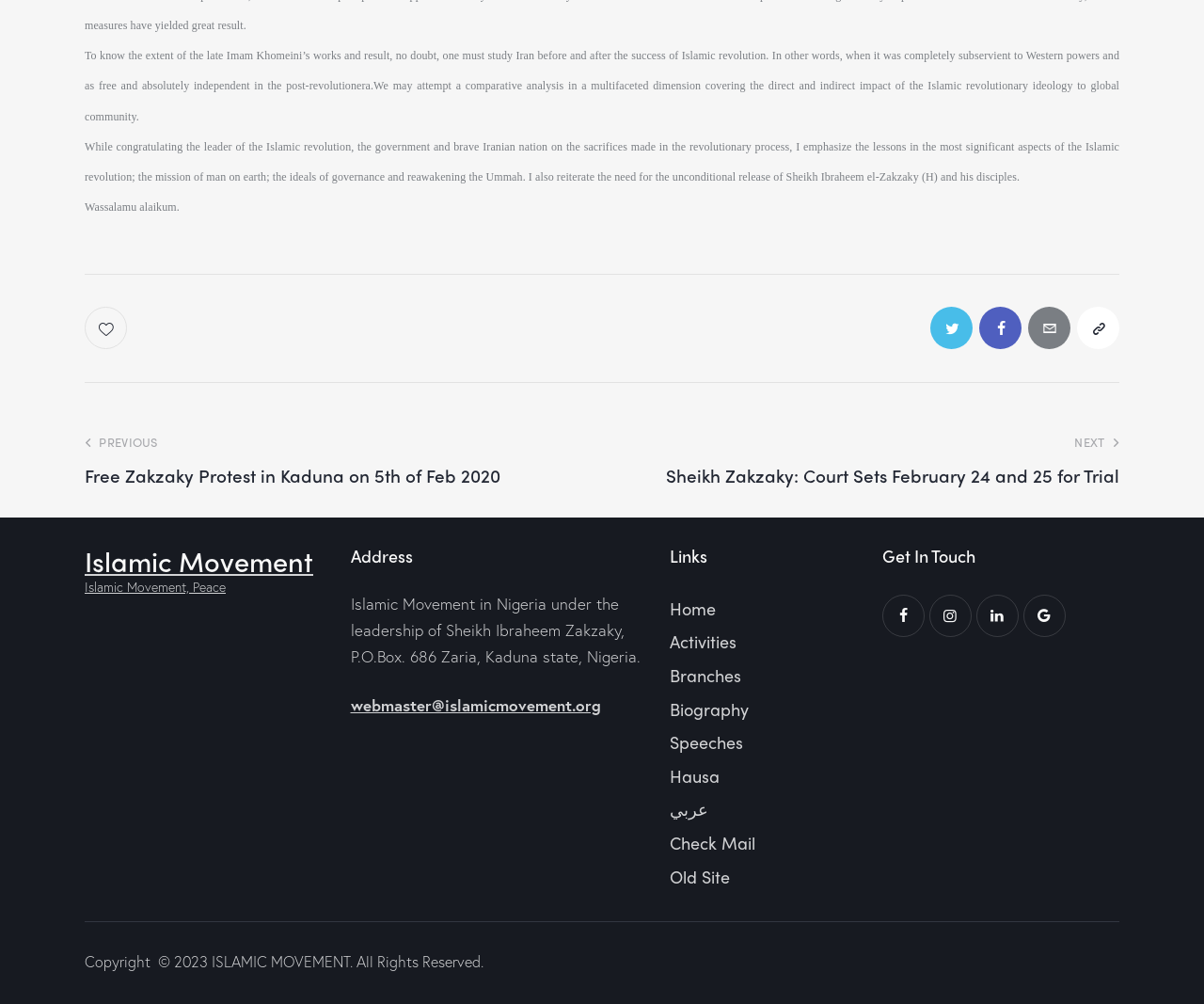Highlight the bounding box coordinates of the element that should be clicked to carry out the following instruction: "Read the recent post 'Why Chavez won – by Lisa Sullivan, US citizen living in Venezuela'". The coordinates must be given as four float numbers ranging from 0 to 1, i.e., [left, top, right, bottom].

None